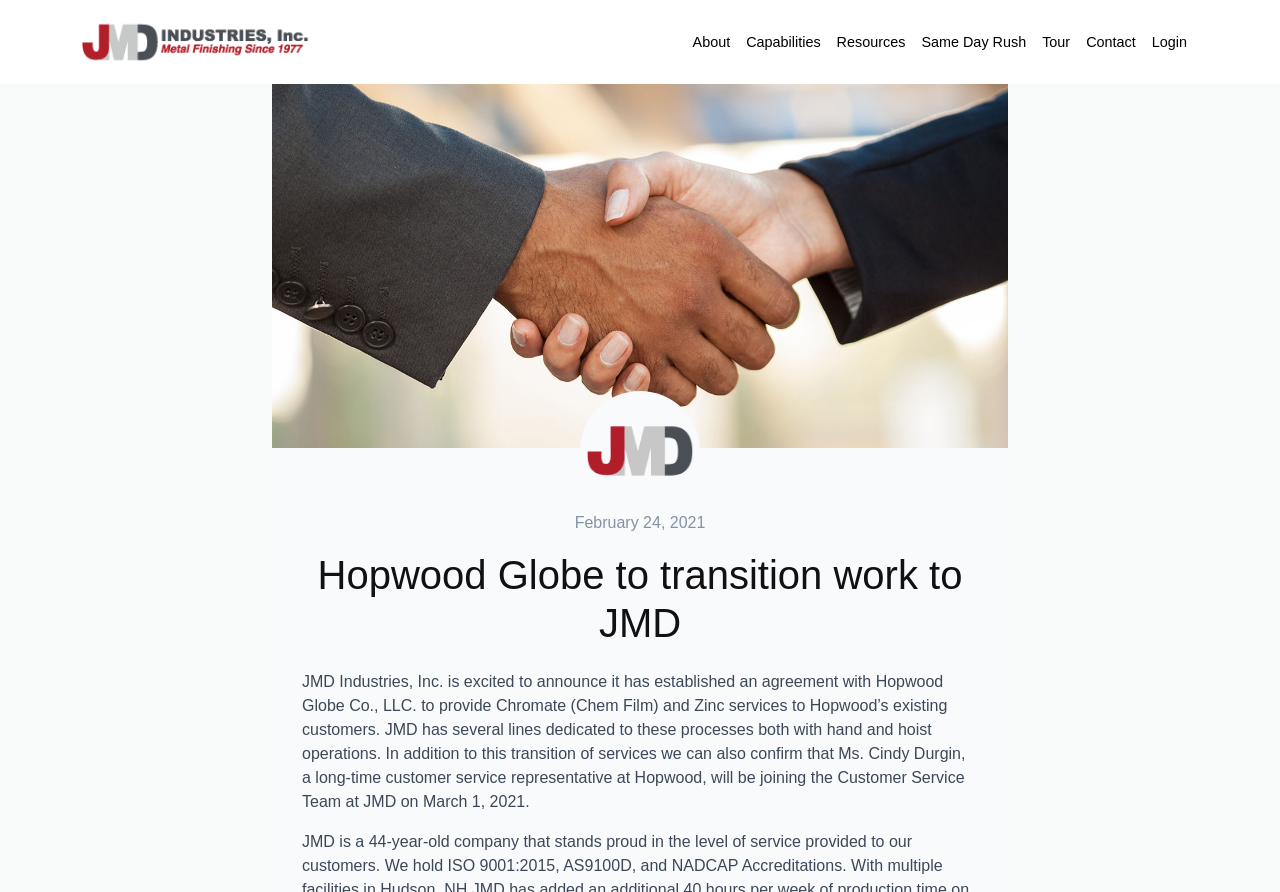Carefully observe the image and respond to the question with a detailed answer:
What is the type of services JMD has dedicated lines for?

I found the text 'JMD has several lines dedicated to these processes both with hand and hoist operations...' in the StaticText element with bounding box coordinates [0.236, 0.754, 0.754, 0.908], which indicates that JMD has dedicated lines for Chromate and Zinc services.